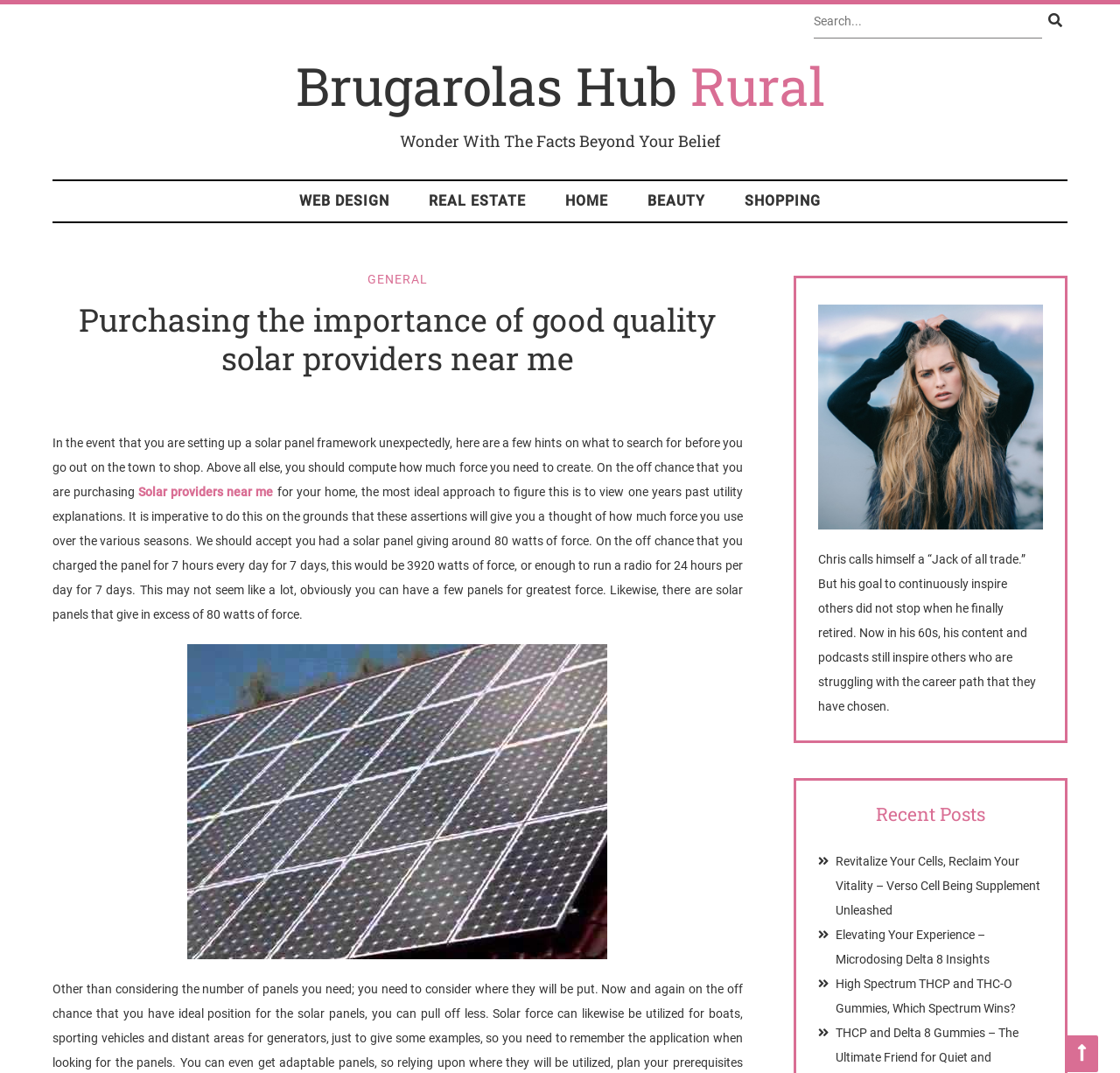Show the bounding box coordinates of the region that should be clicked to follow the instruction: "Read about purchasing good quality solar providers near me."

[0.047, 0.28, 0.663, 0.352]